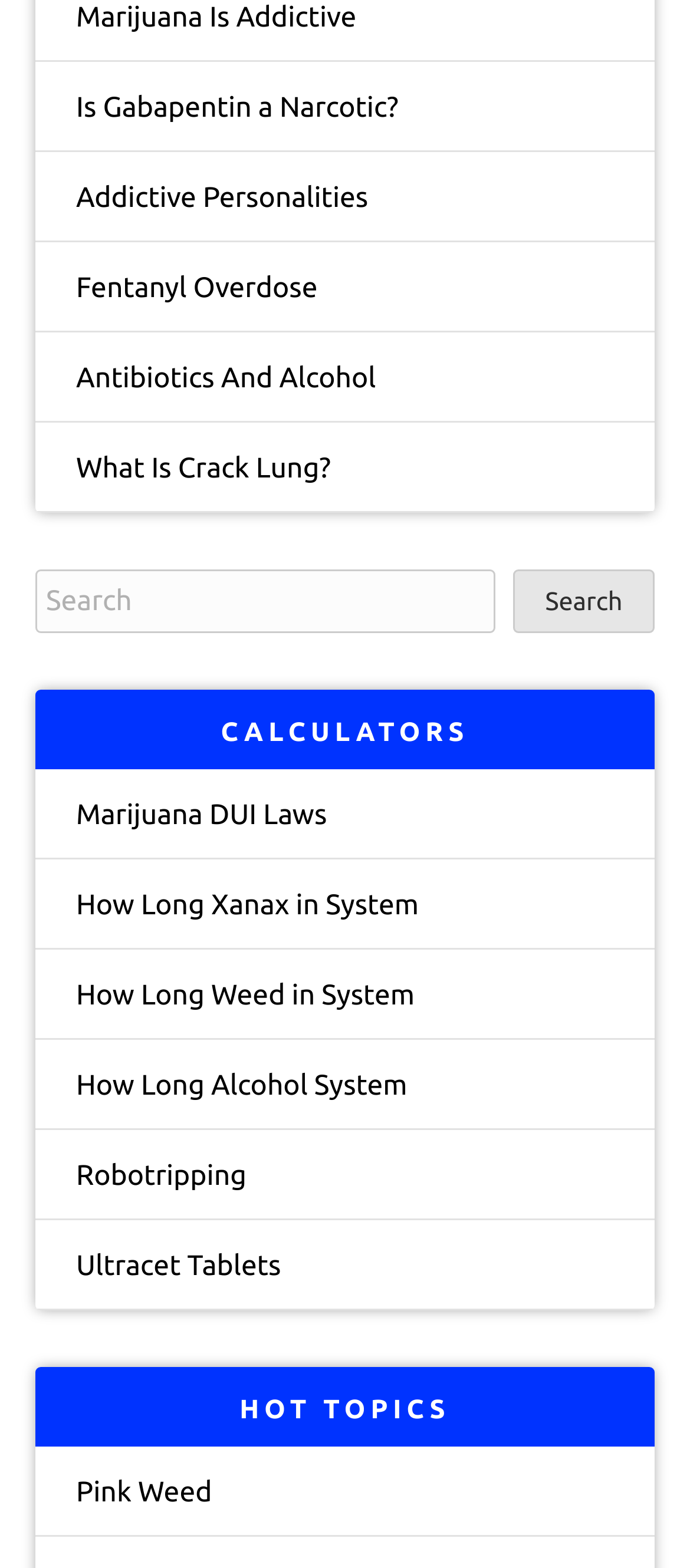Find the bounding box coordinates of the element's region that should be clicked in order to follow the given instruction: "Click on 'Is Gabapentin a Narcotic?'". The coordinates should consist of four float numbers between 0 and 1, i.e., [left, top, right, bottom].

[0.051, 0.039, 0.949, 0.096]